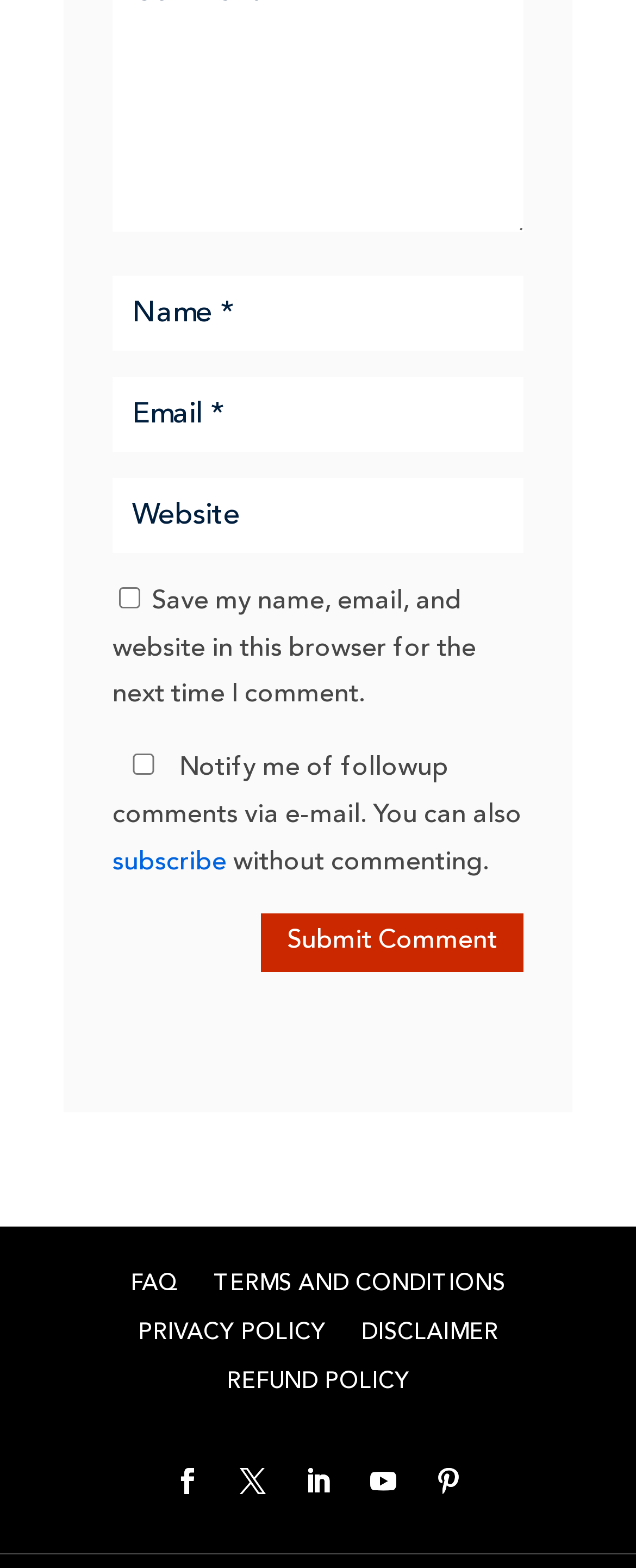Locate the bounding box coordinates of the clickable part needed for the task: "Click the subscribe link".

[0.177, 0.542, 0.356, 0.558]